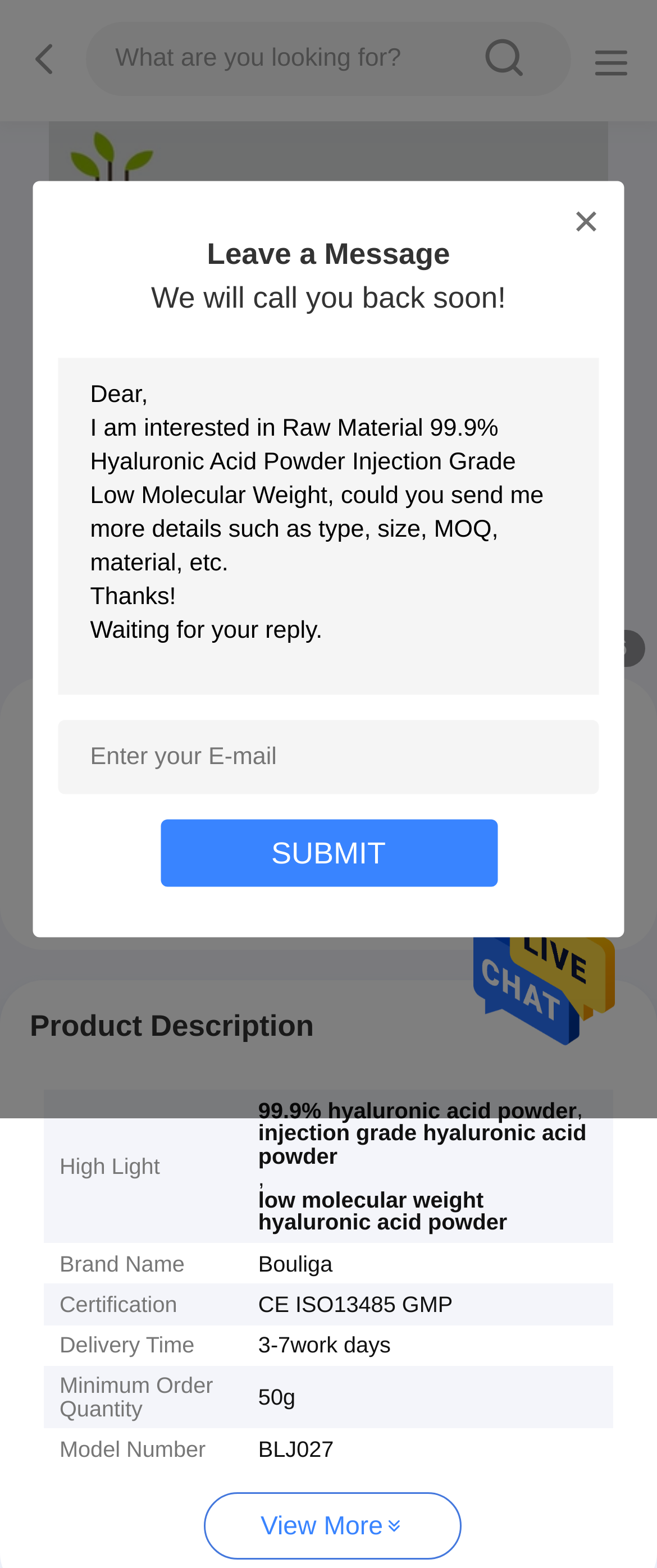Analyze the image and provide a detailed answer to the question: What is the price range of the product?

The price range of the product can be found in the section that displays the product details, where it is written 'Price：$145-$275/kg'.